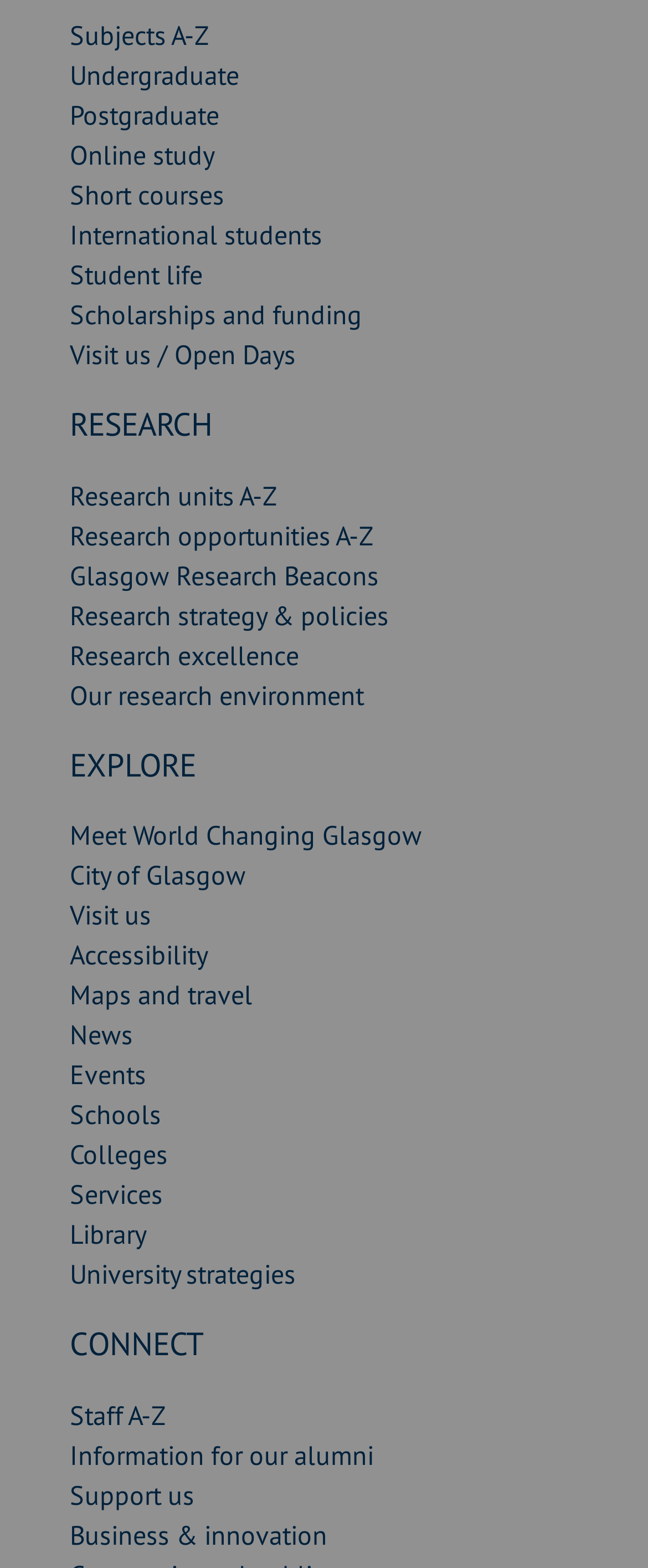Based on the provided description, "title="Beans Farm Inc"", find the bounding box of the corresponding UI element in the screenshot.

None